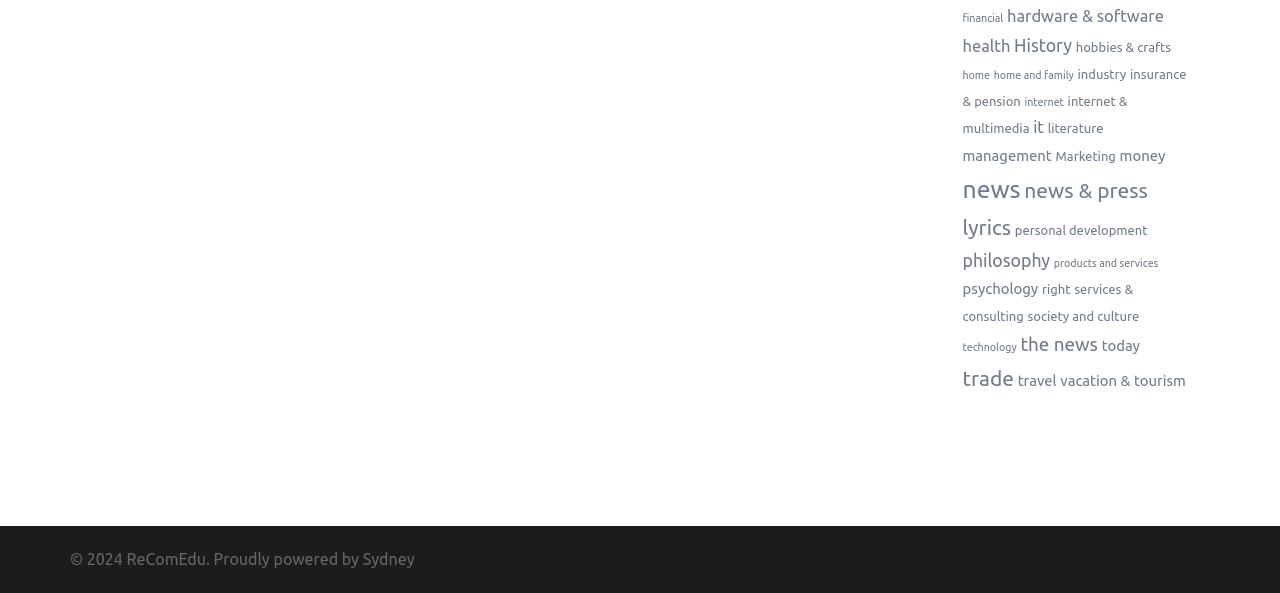Show the bounding box coordinates for the element that needs to be clicked to execute the following instruction: "visit Sydney". Provide the coordinates in the form of four float numbers between 0 and 1, i.e., [left, top, right, bottom].

[0.283, 0.927, 0.324, 0.958]